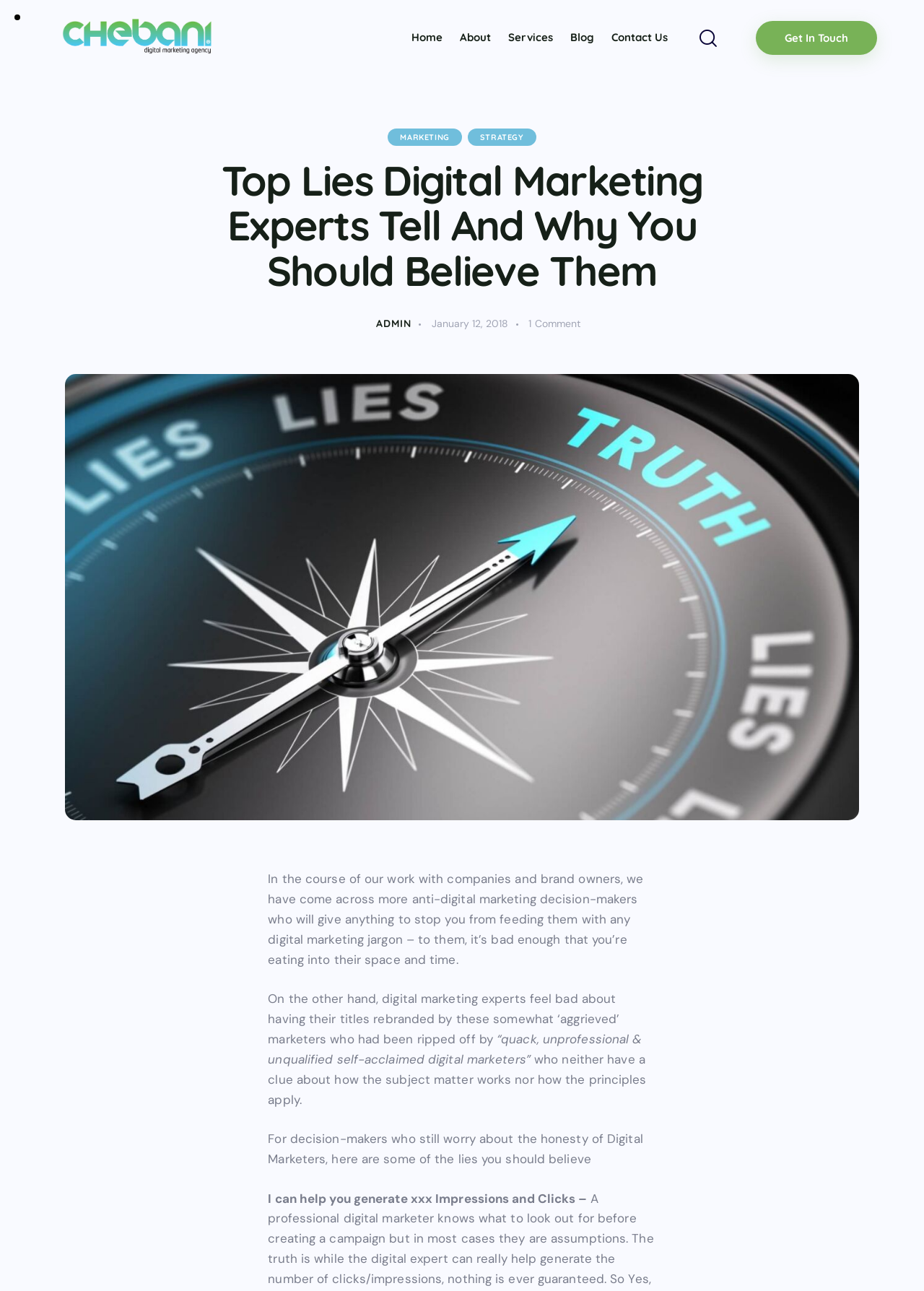Please provide the bounding box coordinates in the format (top-left x, top-left y, bottom-right x, bottom-right y). Remember, all values are floating point numbers between 0 and 1. What is the bounding box coordinate of the region described as: Home

[0.436, 0.016, 0.488, 0.043]